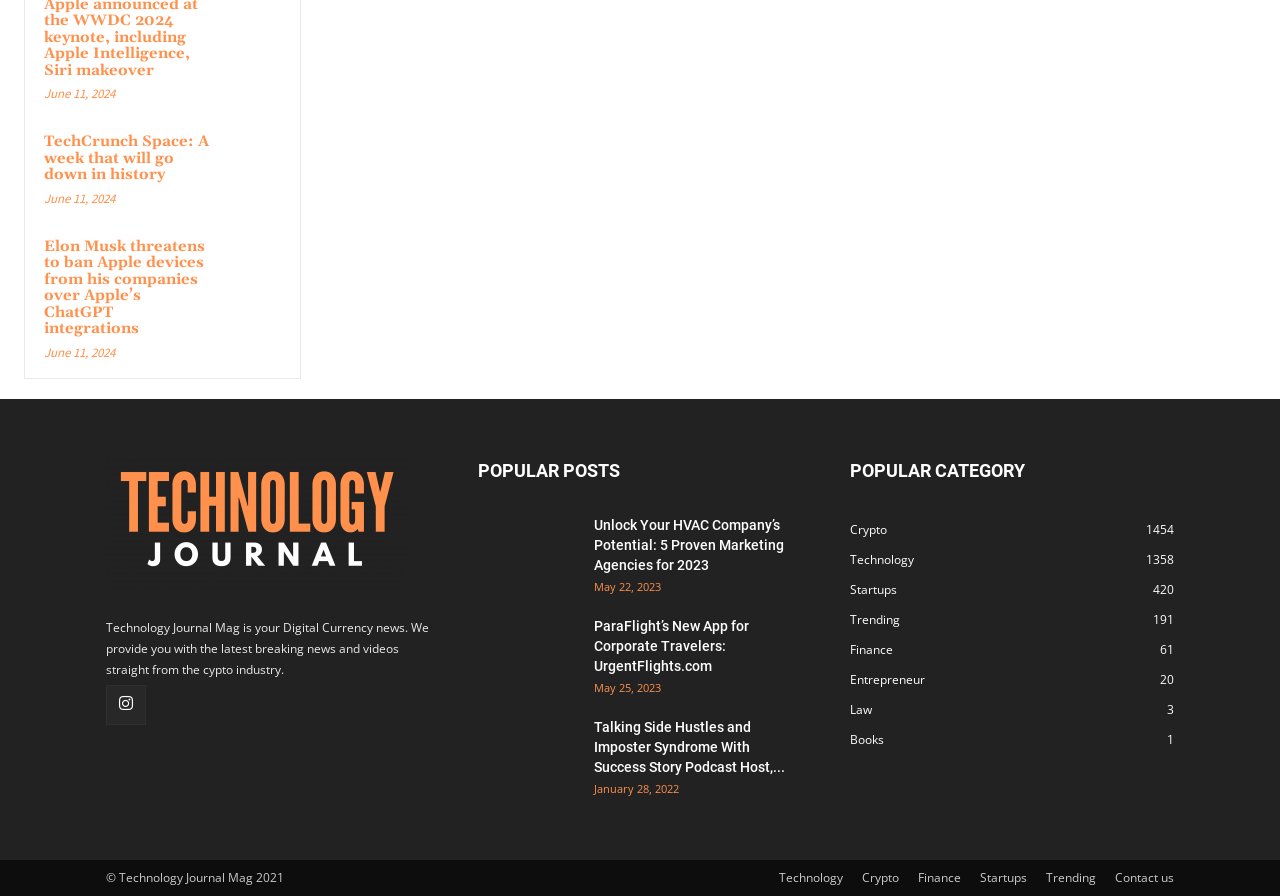What is the date of the first news article?
Please analyze the image and answer the question with as much detail as possible.

I found the date by looking at the first news article on the webpage, which has a heading 'TechCrunch Space: A week that will go down in history' and a time element with the text 'June 11, 2024'.